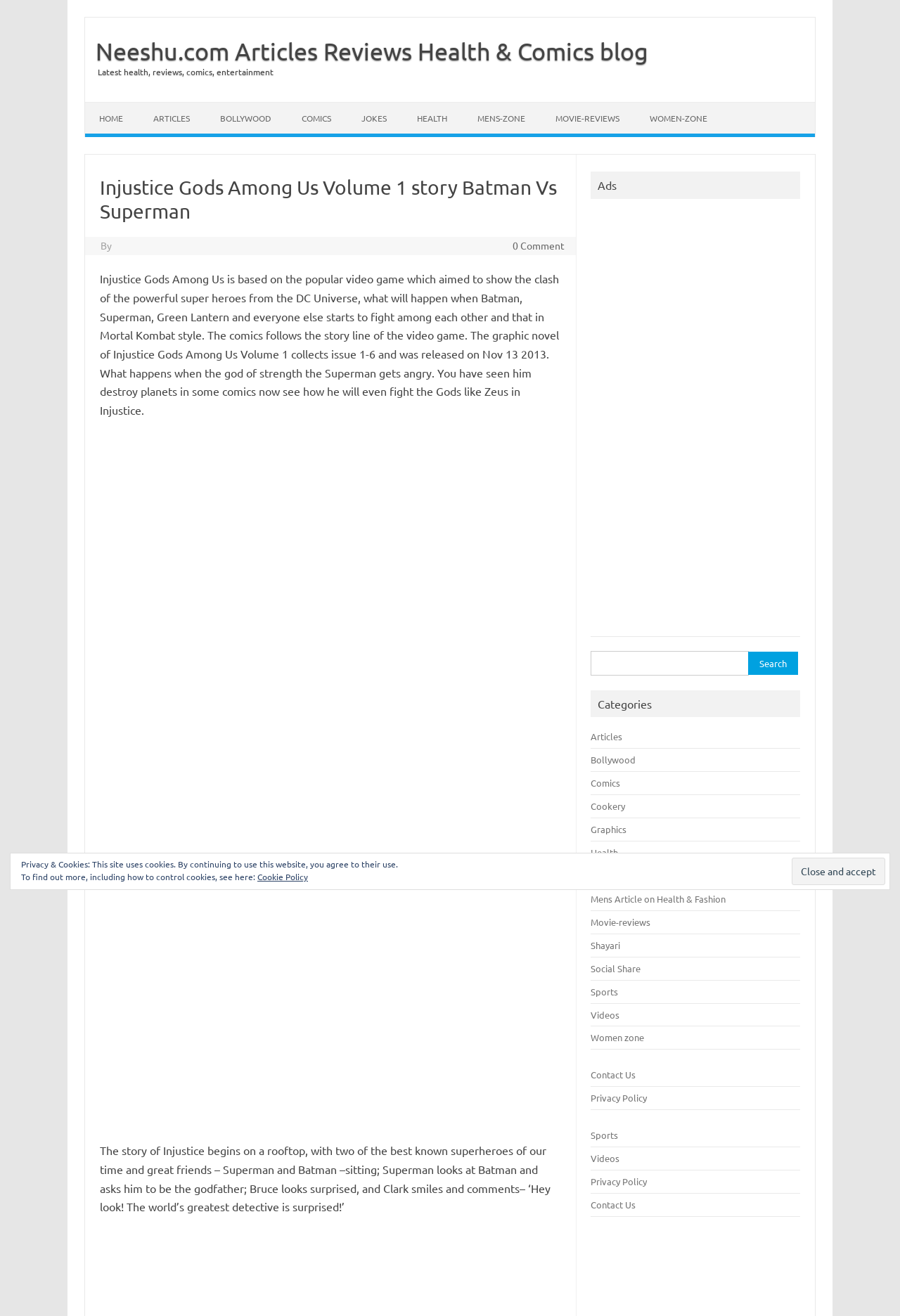What is the name of the blog?
Provide a detailed and well-explained answer to the question.

The name of the blog can be found in the top-left corner of the webpage, where it says 'Neeshu.com Articles Reviews Health & Comics blog'.